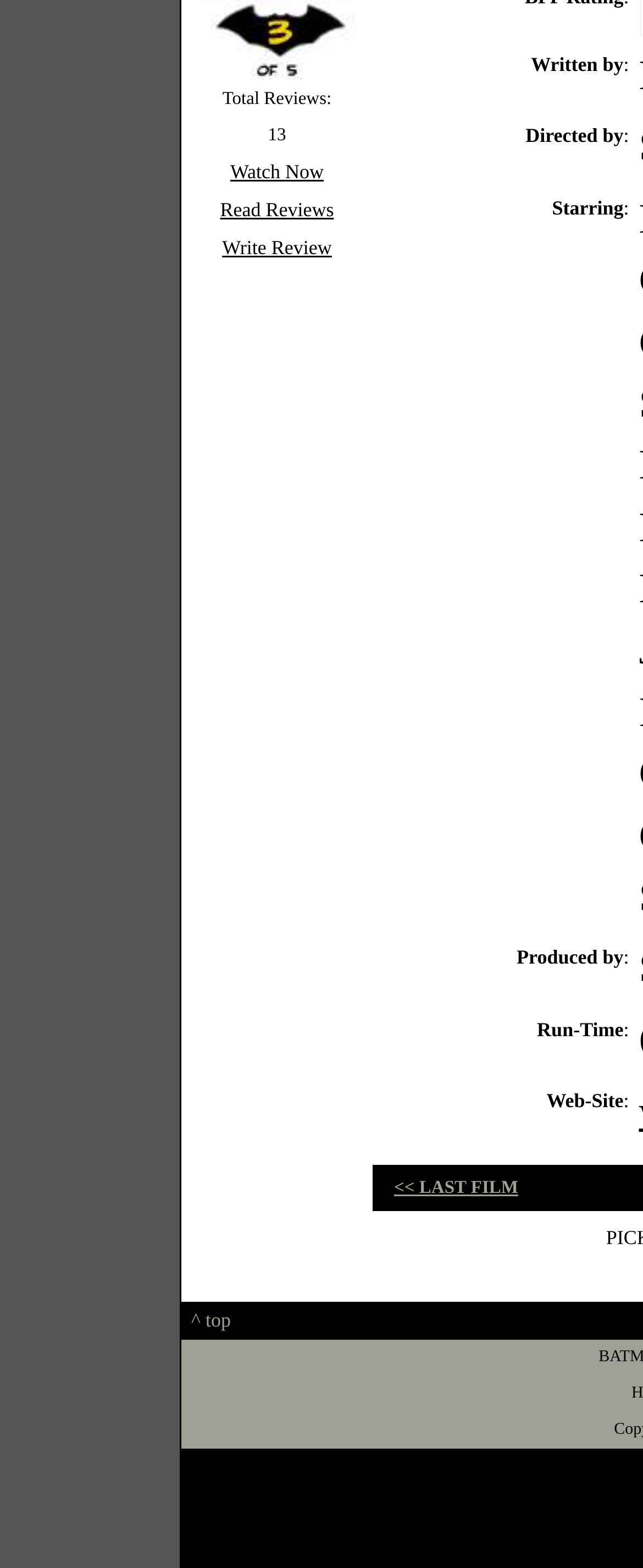Find the bounding box of the UI element described as follows: "Read Reviews".

[0.342, 0.126, 0.519, 0.141]